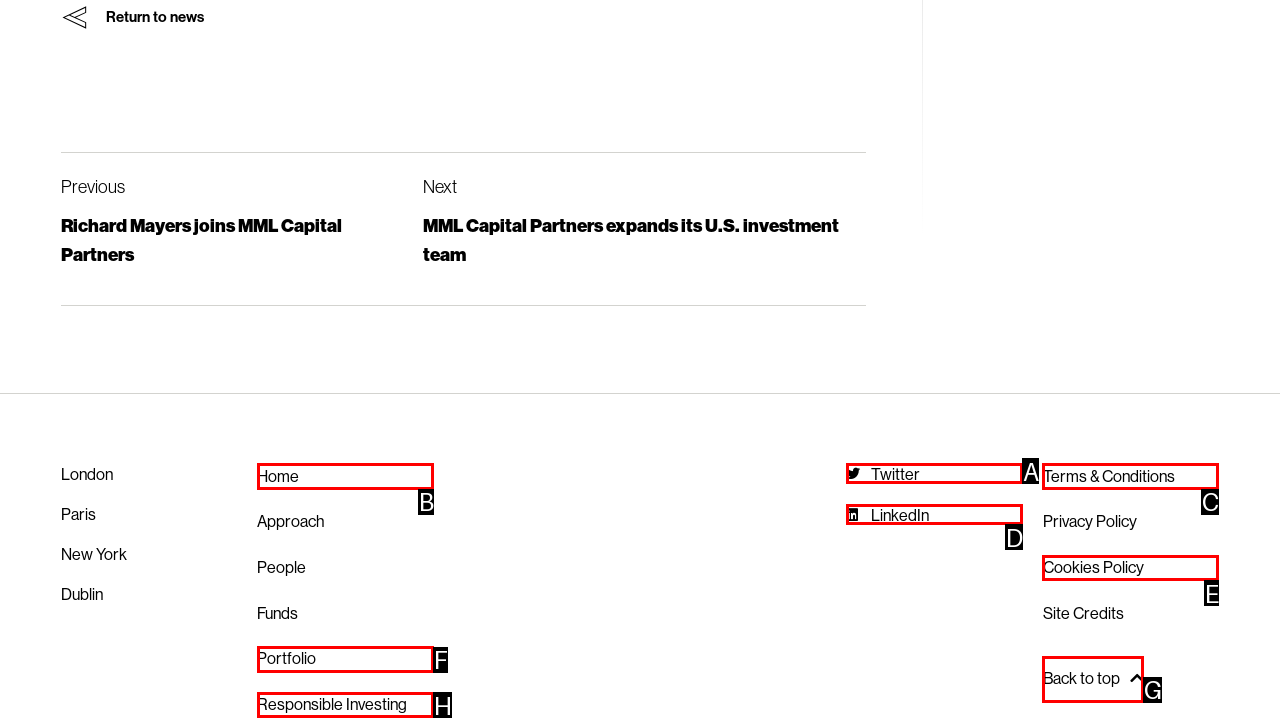Indicate which red-bounded element should be clicked to perform the task: follow Twitter Answer with the letter of the correct option.

A